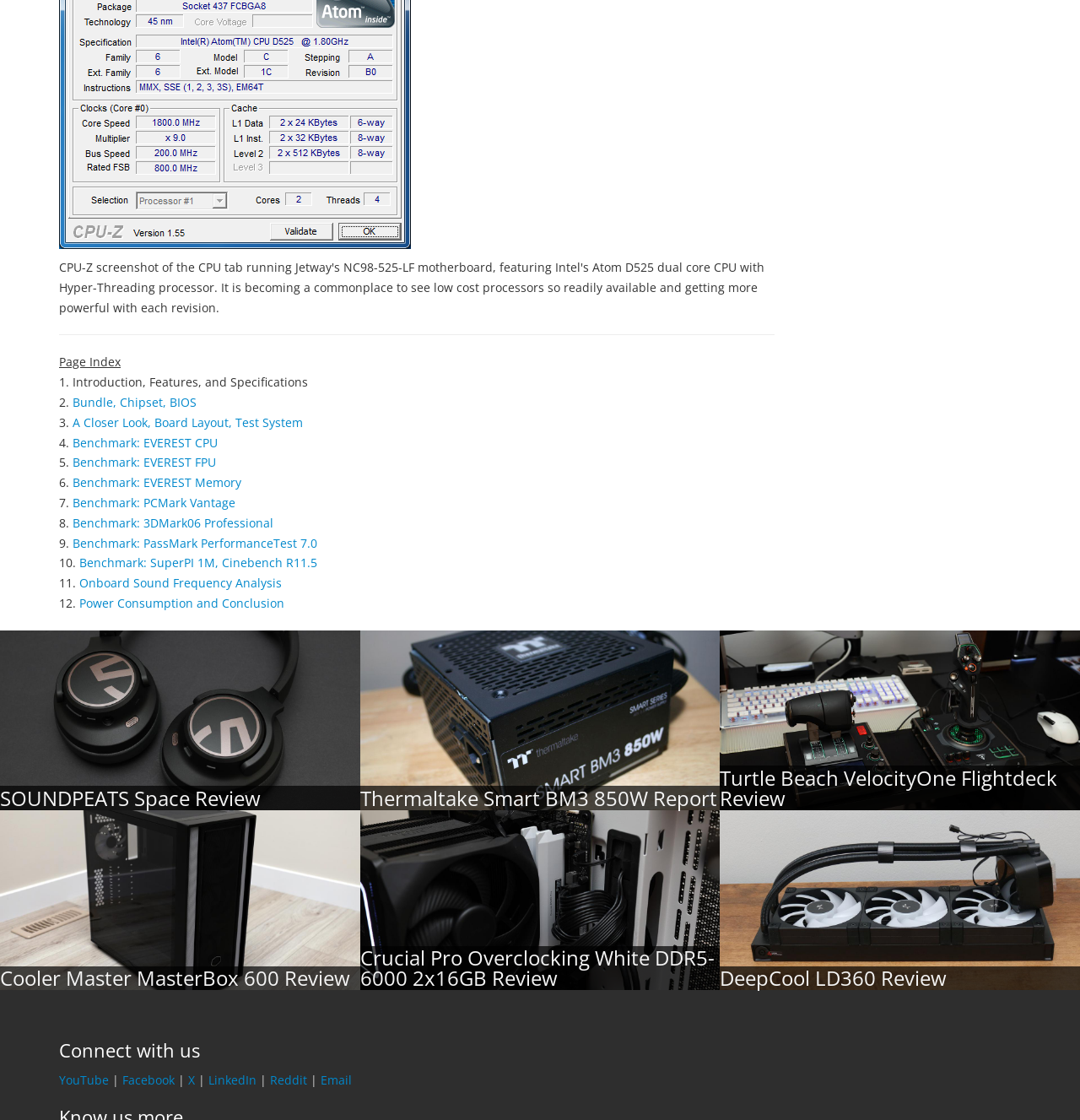Point out the bounding box coordinates of the section to click in order to follow this instruction: "Browse the archives".

None